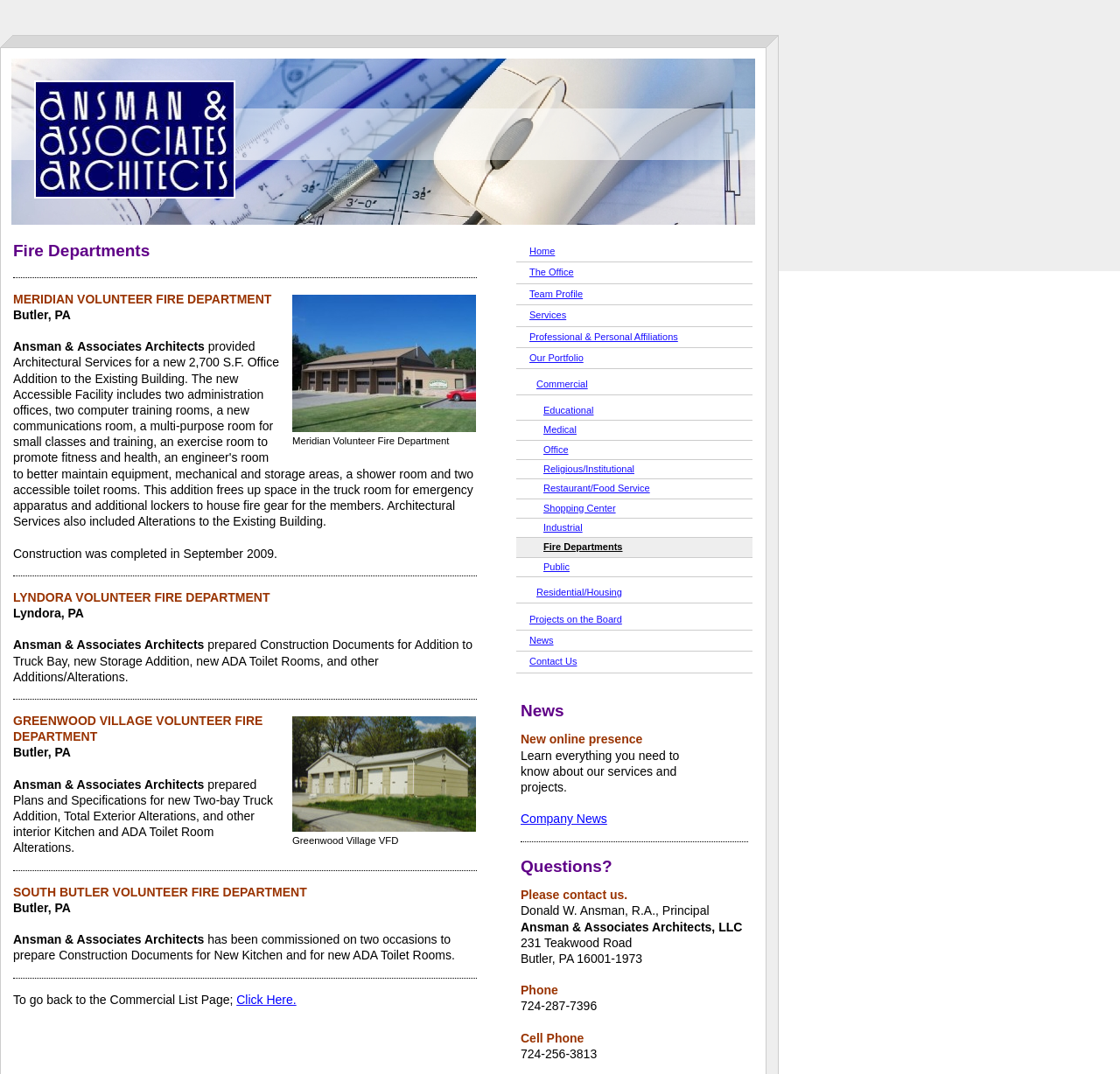What is the location of the South Butler Volunteer Fire Department?
Refer to the image and provide a one-word or short phrase answer.

Butler, PA